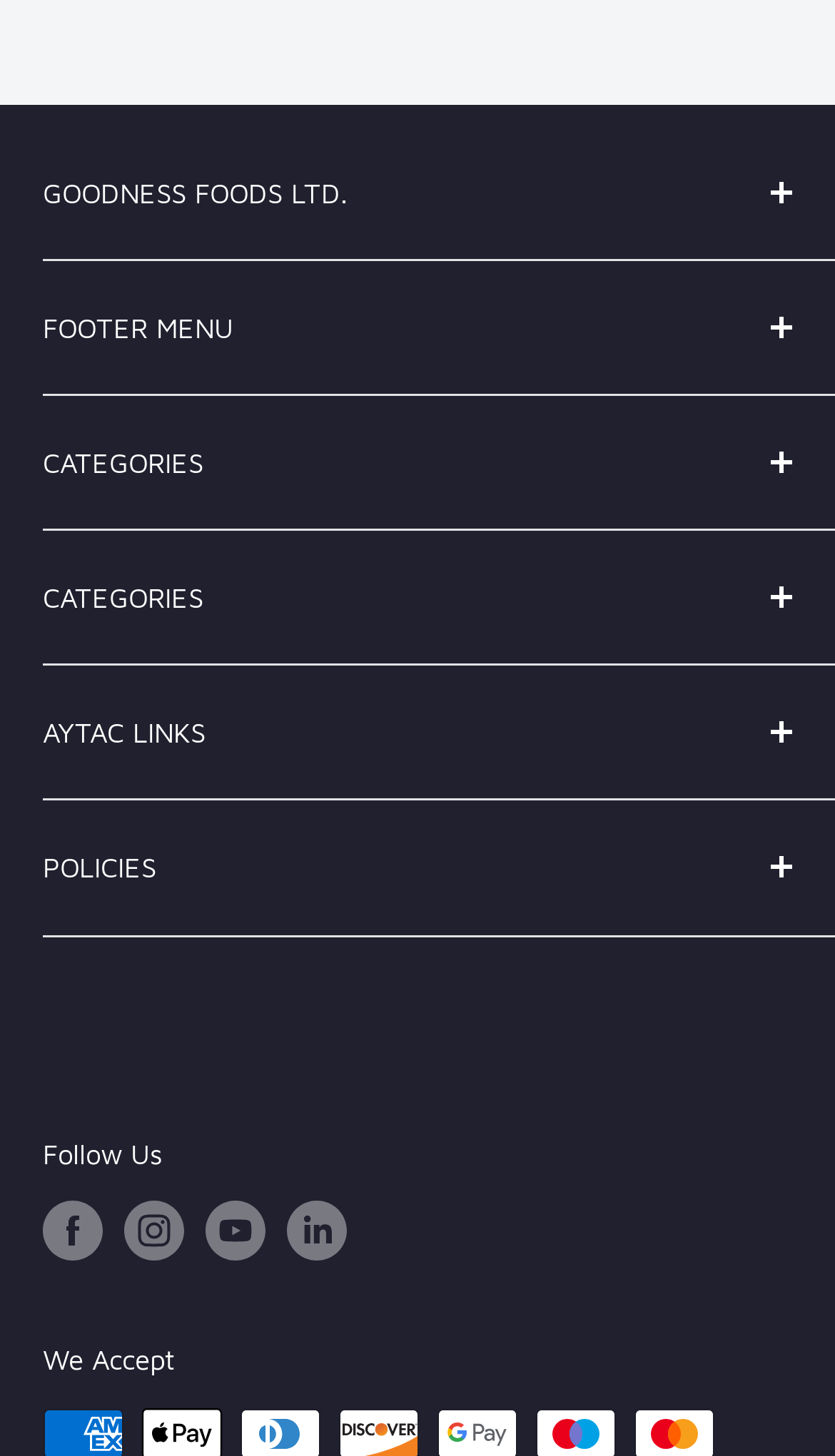What categories are available?
Examine the webpage screenshot and provide an in-depth answer to the question.

The categories are obtained from the link elements under the 'CATEGORIES' button. There are multiple categories listed, including Bakery, Chilled, Confectionary, and more.